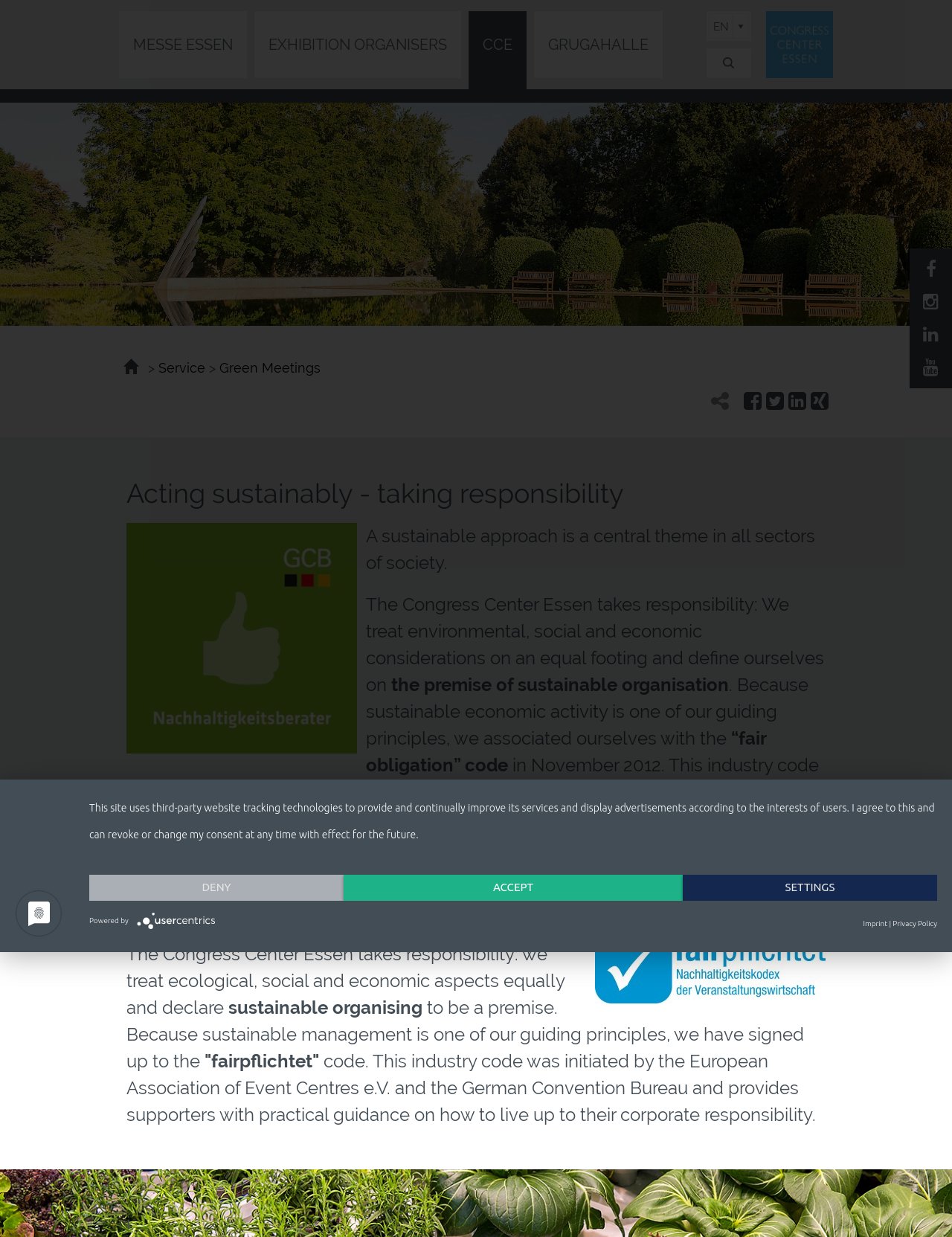Please locate the bounding box coordinates of the element that needs to be clicked to achieve the following instruction: "Learn about Green Meetings". The coordinates should be four float numbers between 0 and 1, i.e., [left, top, right, bottom].

[0.23, 0.291, 0.337, 0.304]